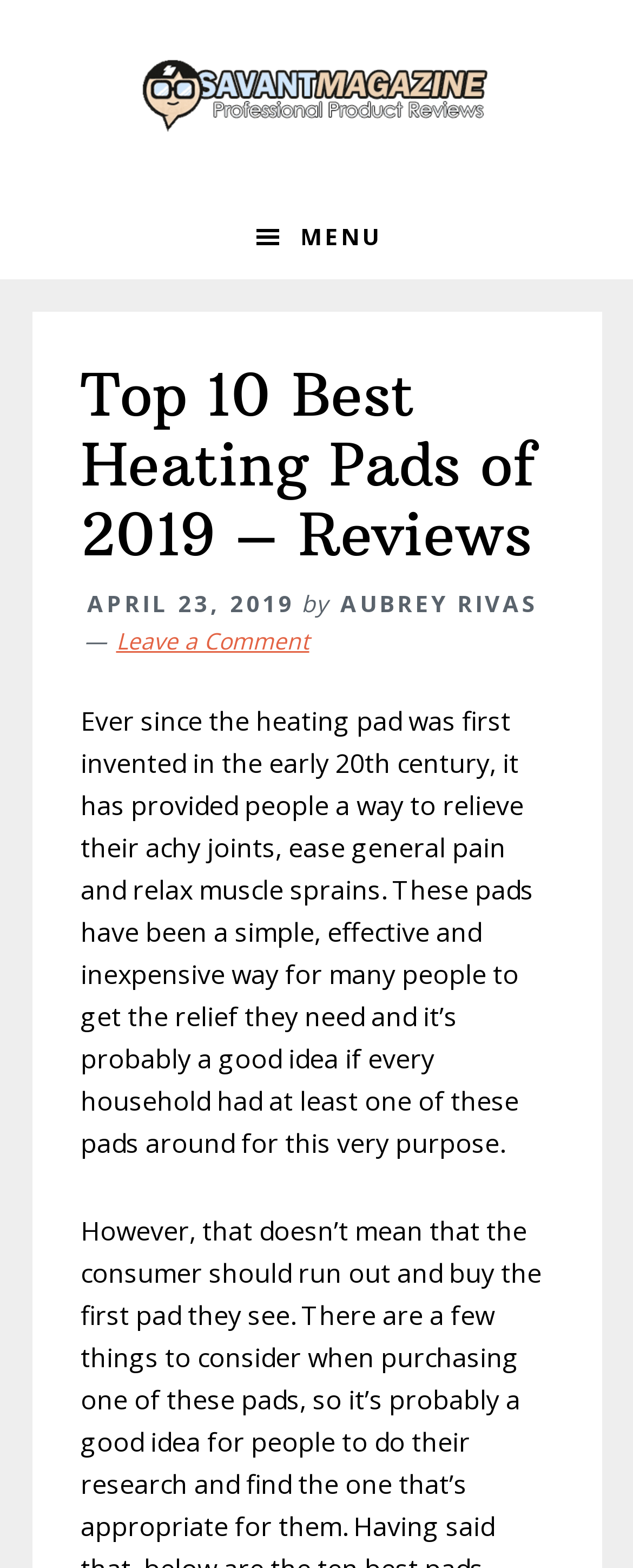What is the topic of the article?
Refer to the image and provide a thorough answer to the question.

The webpage's main heading is 'Top 10 Best Heating Pads of 2019 – Reviews', indicating that the article is about reviewing and ranking the best heating pads.